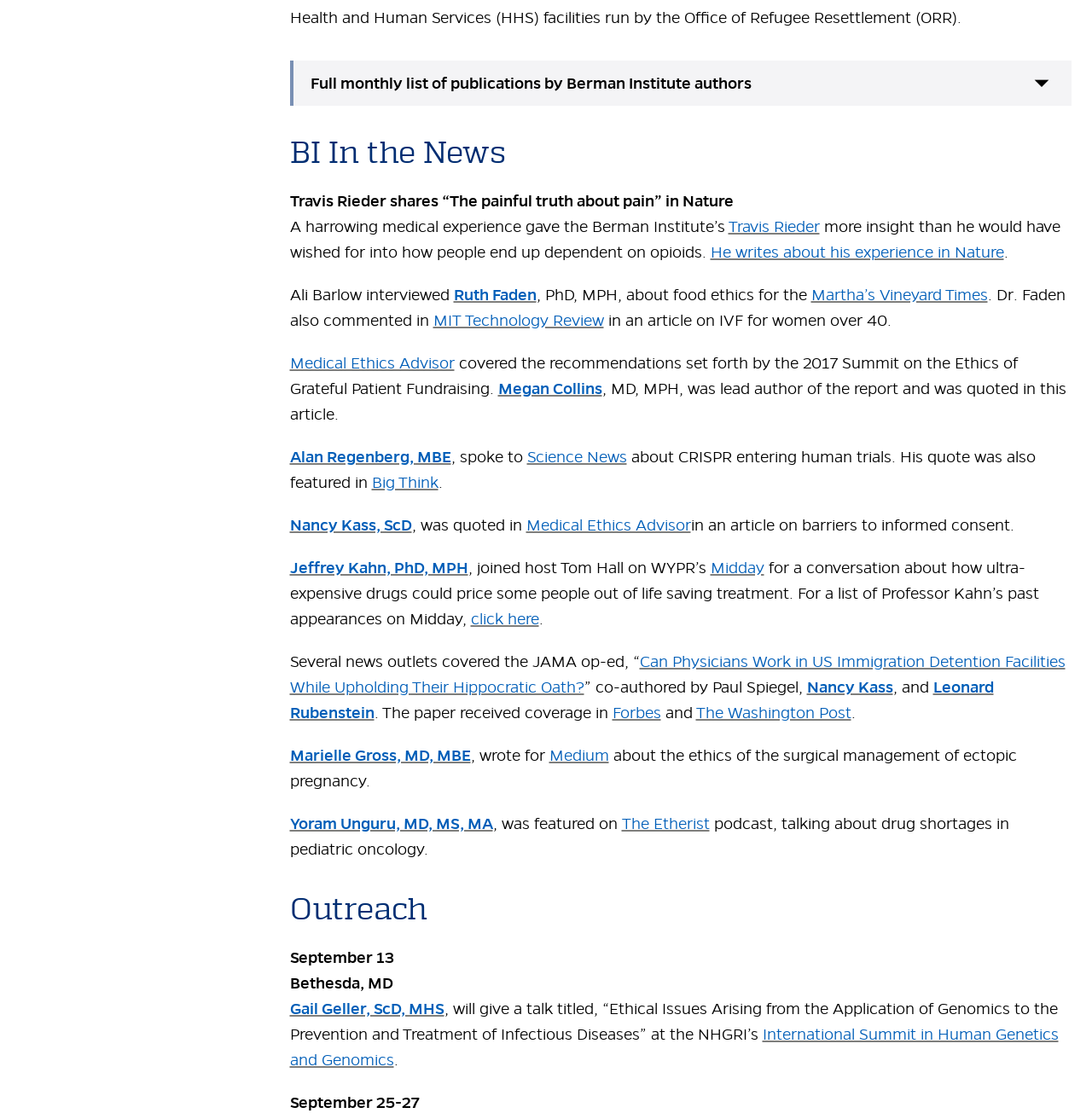Provide the bounding box coordinates for the UI element that is described as: "Marielle Gross, MD, MBE".

[0.265, 0.666, 0.431, 0.684]